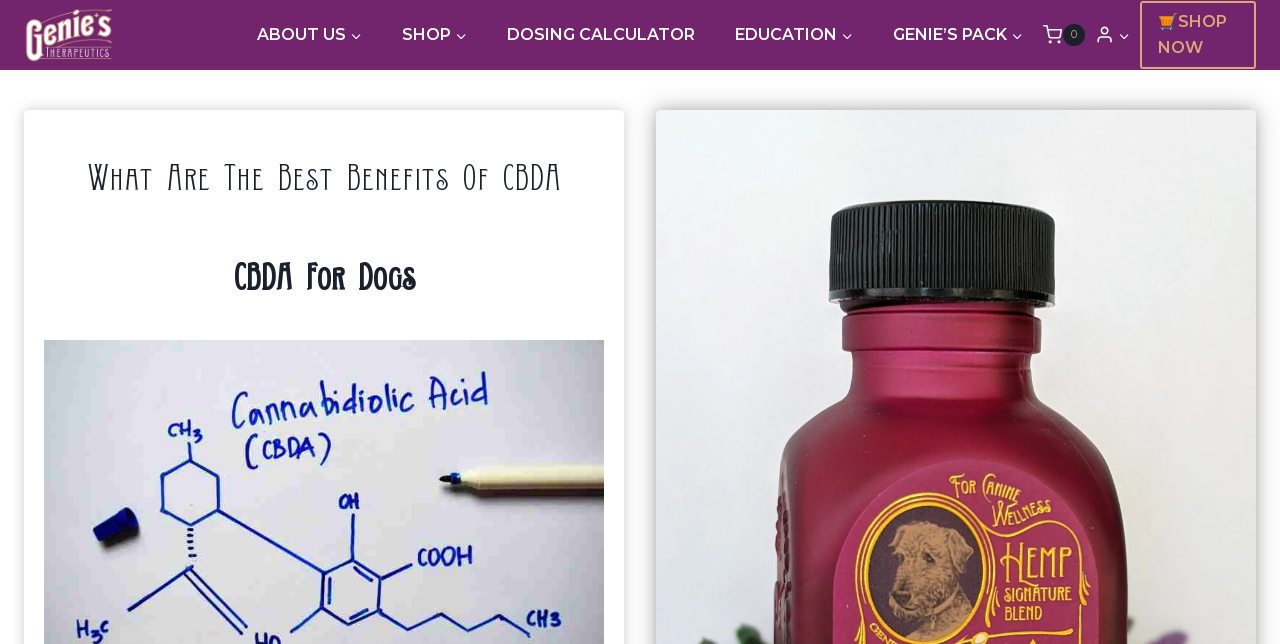How many links are there in the primary navigation menu?
Refer to the image and respond with a one-word or short-phrase answer.

5